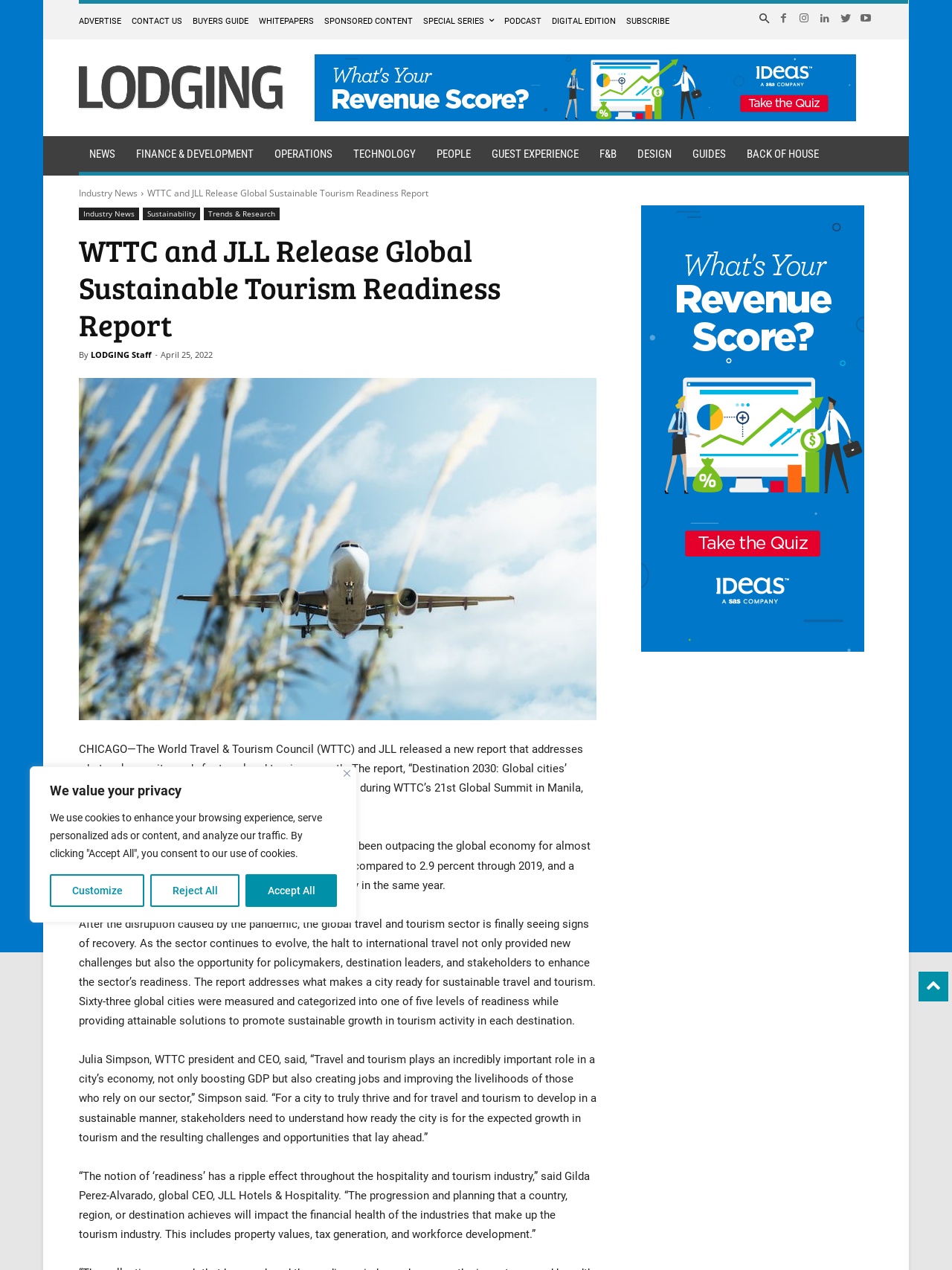Determine the bounding box coordinates for the element that should be clicked to follow this instruction: "Click ADVERTISE". The coordinates should be given as four float numbers between 0 and 1, in the format [left, top, right, bottom].

[0.083, 0.003, 0.127, 0.031]